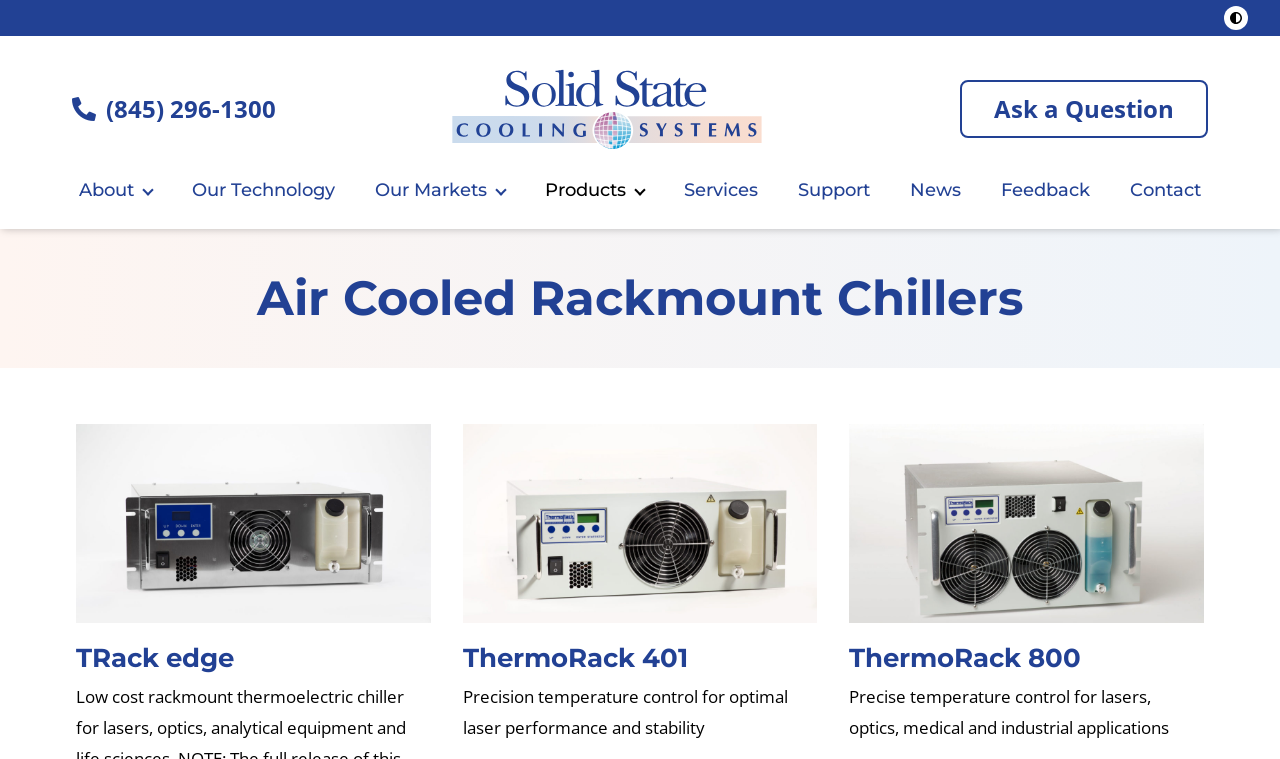Analyze the image and give a detailed response to the question:
How many links are in the main navigation menu?

I counted the number of links within the navigation element labeled 'Main Navigation Menu' and found 9 links: 'About', 'Our Technology', 'Our Markets', 'Products', 'Services', 'Support', 'News', 'Feedback', and 'Contact'.